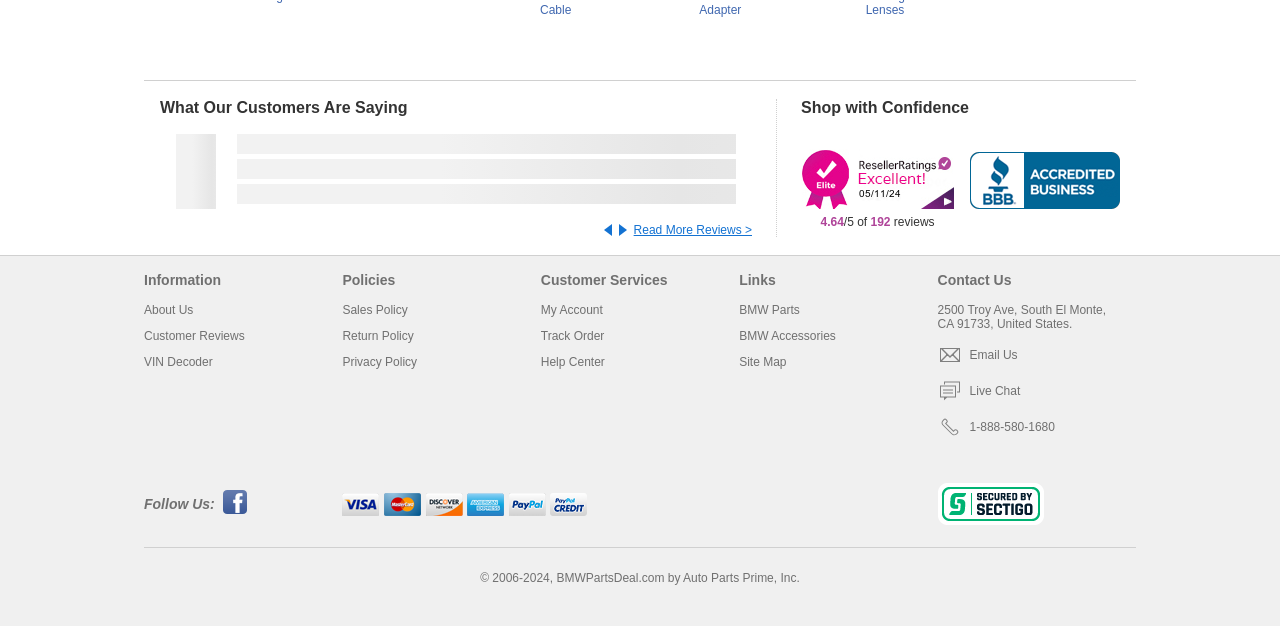Provide your answer in a single word or phrase: 
What is the rating given by BBB to BMWPartsDeal.com?

A